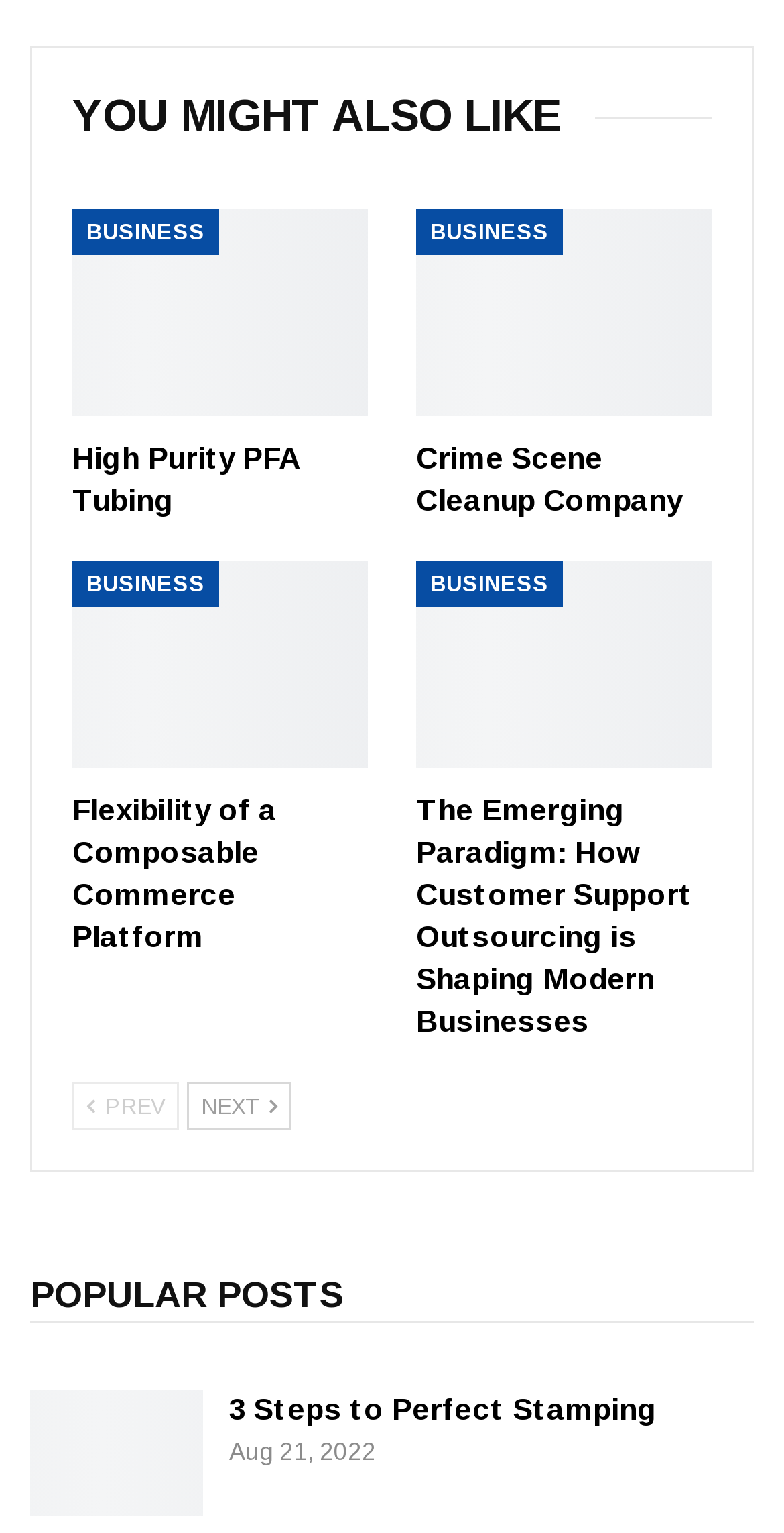What is the title of the first popular post?
Using the image, provide a detailed and thorough answer to the question.

I looked for the 'POPULAR POSTS' section and found the first link with the text '3 Steps to Perfect Stamping' at coordinates [0.292, 0.907, 0.838, 0.93].